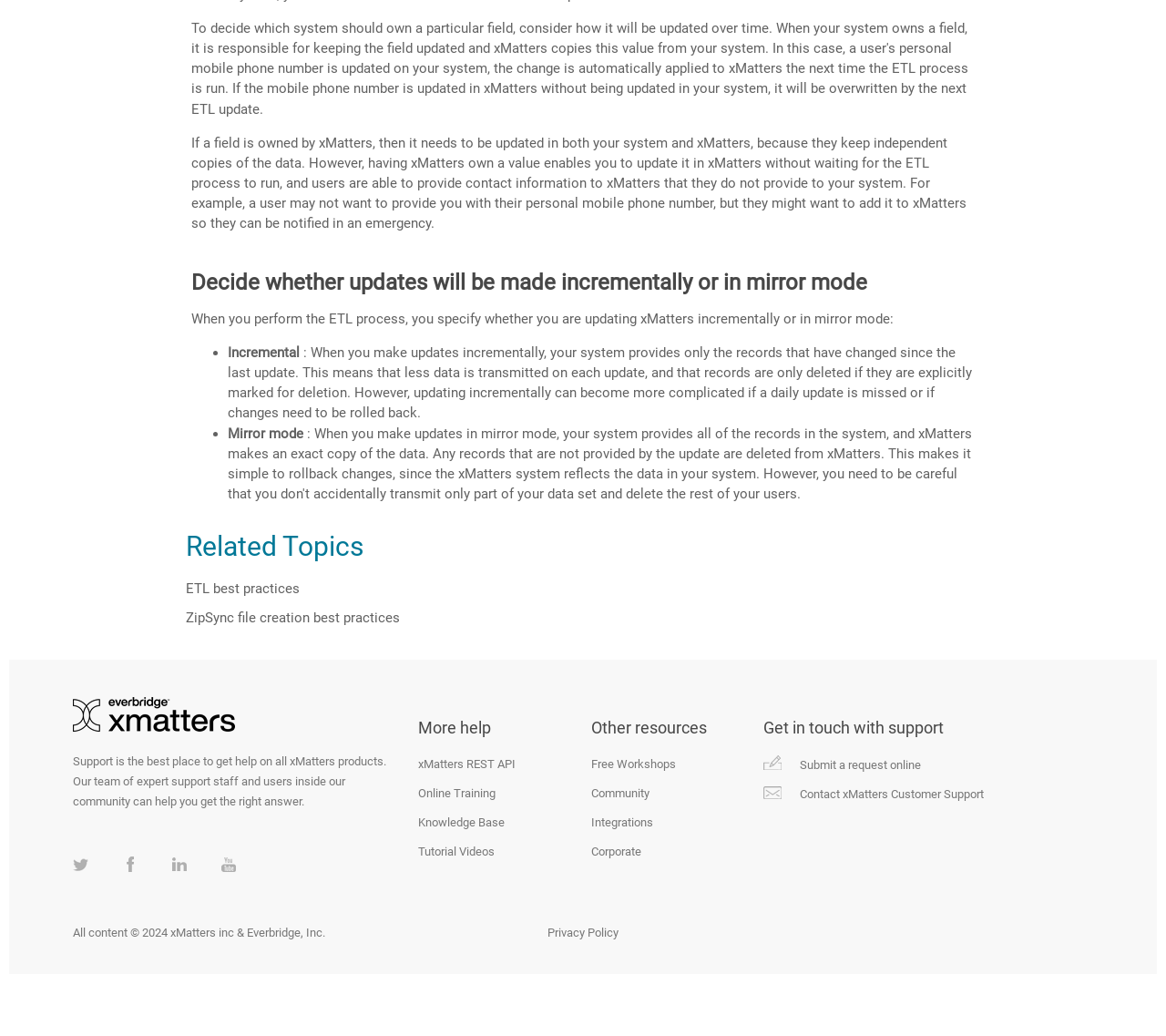Predict the bounding box of the UI element based on the description: "Contact xMatters Customer Support". The coordinates should be four float numbers between 0 and 1, formatted as [left, top, right, bottom].

[0.686, 0.76, 0.844, 0.773]